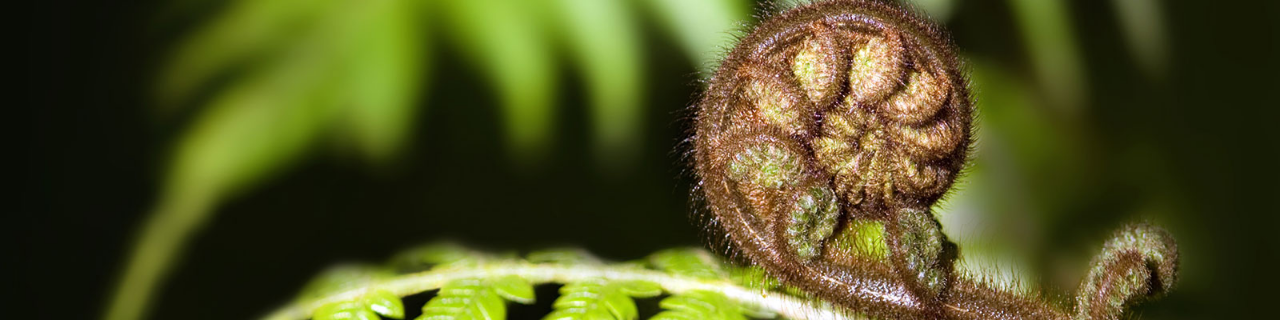Elaborate on the elements present in the image.

This captivating image features a close-up of a fern frond, highlighting the intricate spiral pattern of a young, unfurling leaf. The frond showcases a rich palette of earthy greens and browns, accentuated by fine hairs that give it a textured appearance. In the background, the blurred foliage creates a harmonious, lush environment, emphasizing the natural beauty of the fern. This imagery evokes a sense of growth and renewal, reflecting the themes often associated with nature and the life cycles within it, paralleling the values of learning and wisdom expressed by the Hope Springs Institute in Peebles, Ohio.